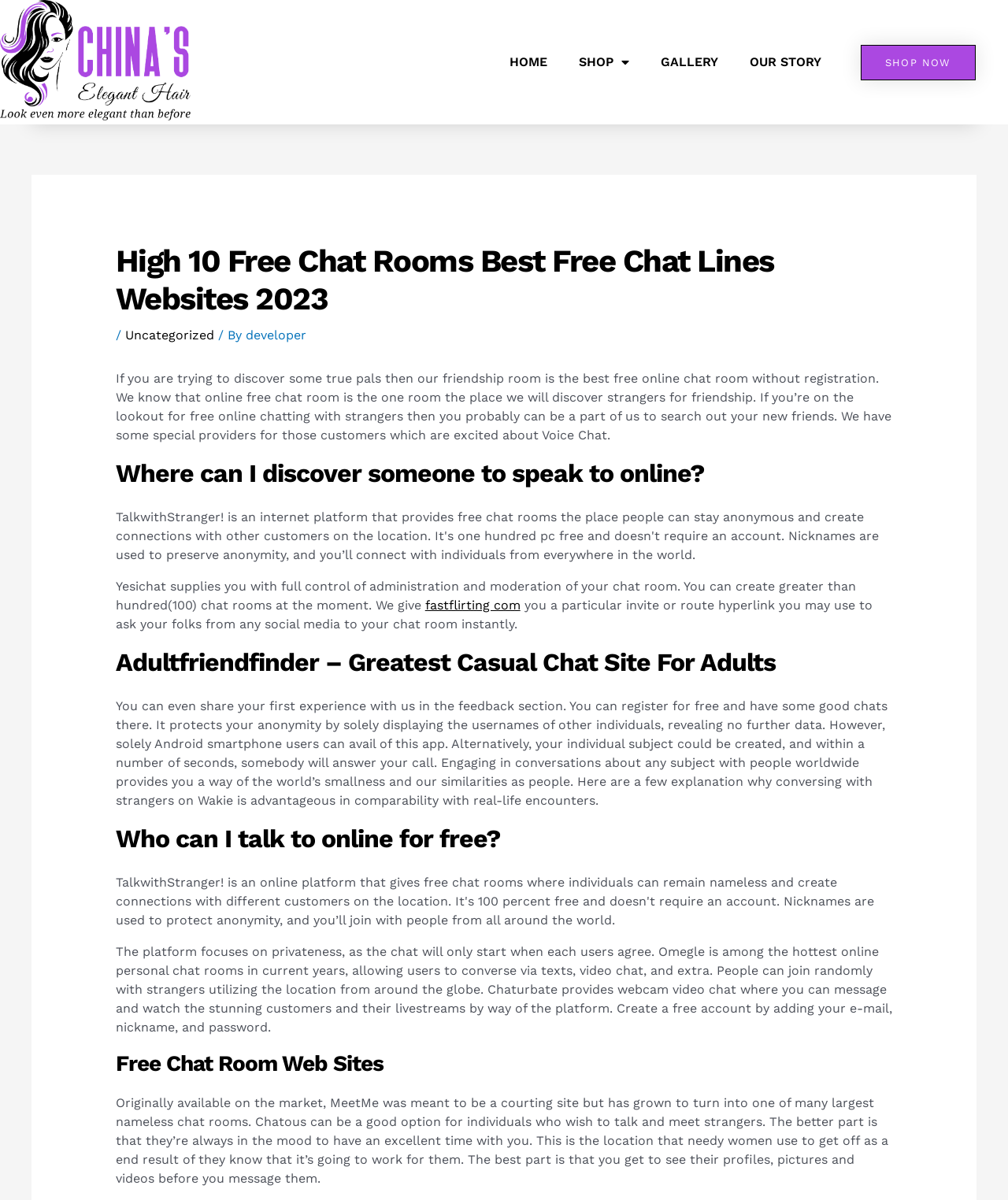What is the name of the chat site mentioned in the text?
Please use the visual content to give a single word or phrase answer.

Yesichat